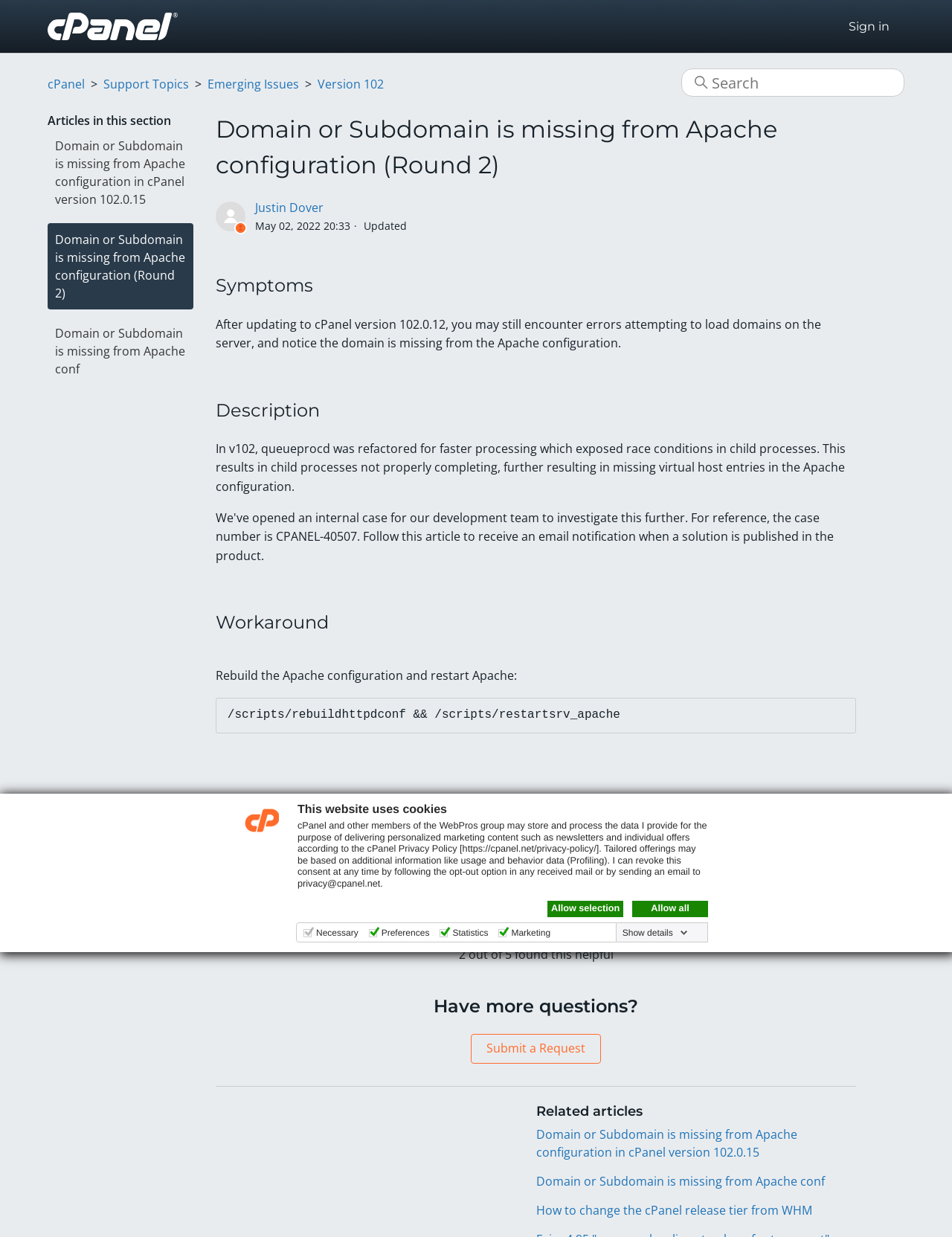Provide the bounding box coordinates for the UI element described in this sentence: "aria-label="Search" name="query" placeholder="Search"". The coordinates should be four float values between 0 and 1, i.e., [left, top, right, bottom].

[0.716, 0.055, 0.95, 0.078]